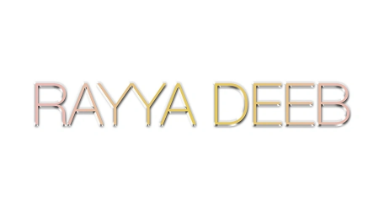Is the font style of each letter the same?
Observe the image and answer the question with a one-word or short phrase response.

No